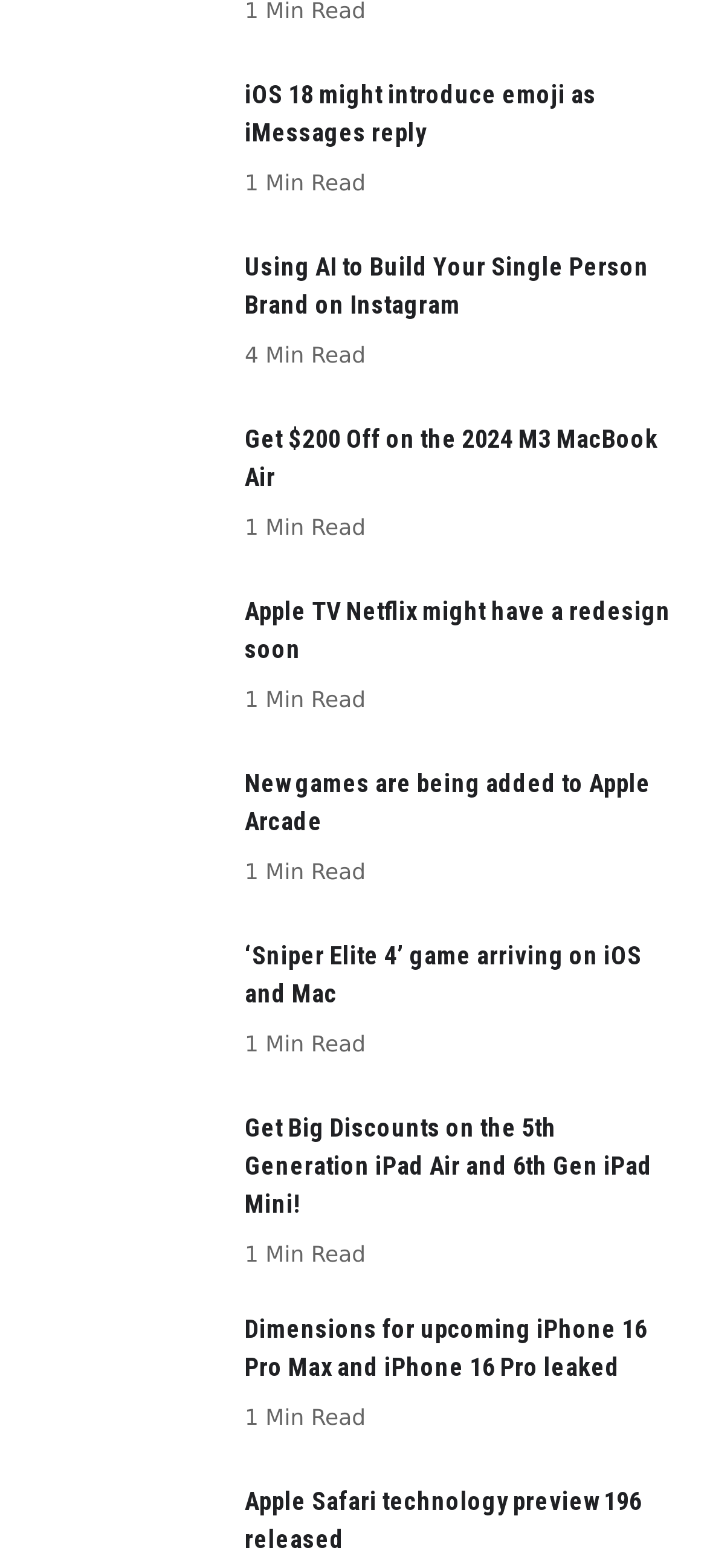Find the bounding box coordinates of the area to click in order to follow the instruction: "Explore Grade 1 Lock Installation".

None